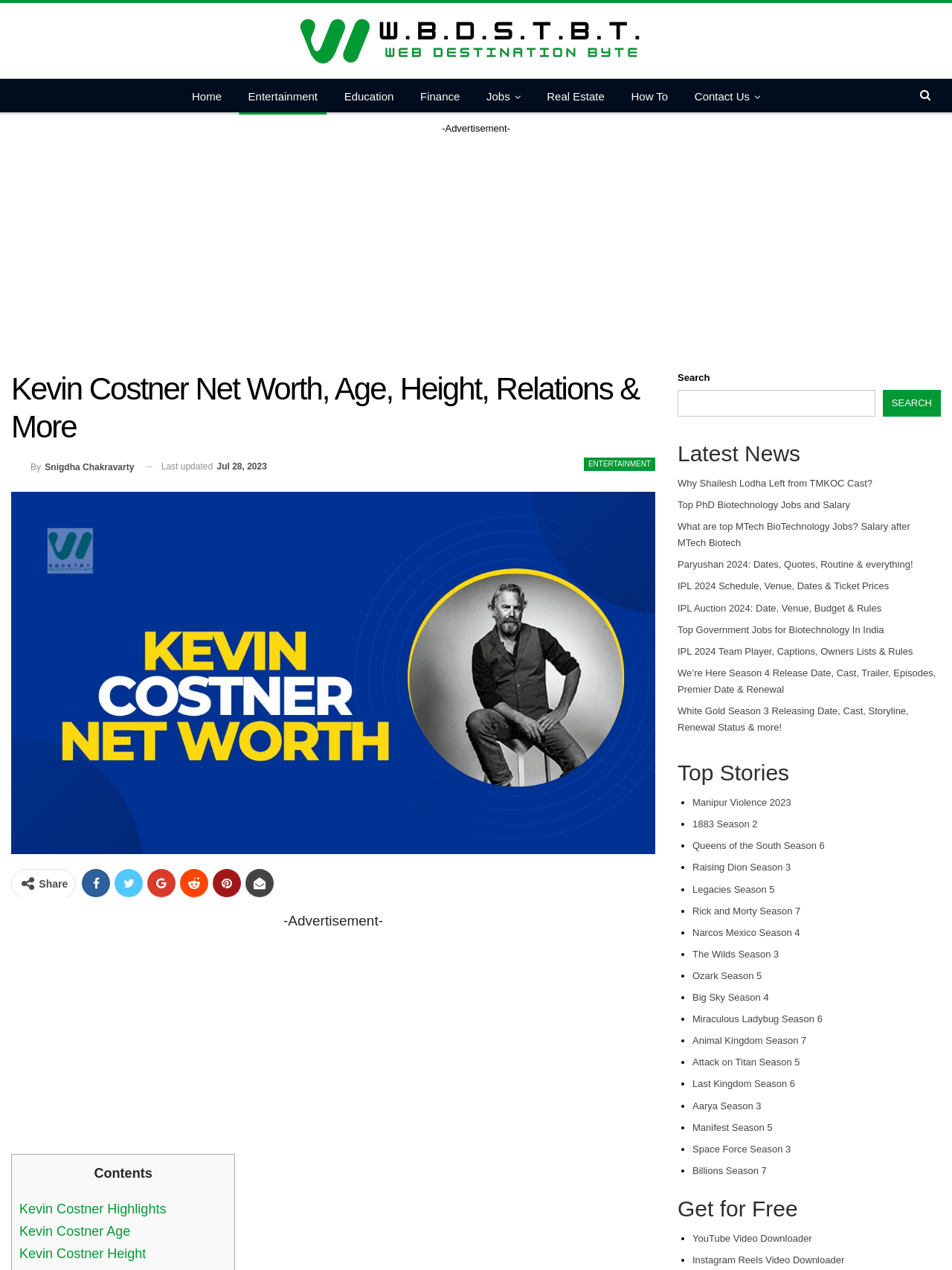Given the element description "Last Kingdom Season 6", identify the bounding box of the corresponding UI element.

[0.727, 0.849, 0.835, 0.858]